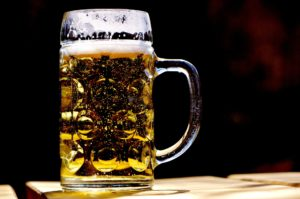What is the complex narrative surrounding beer?
Based on the screenshot, give a detailed explanation to answer the question.

As discussions around alcohol's impact on public health continue, the image serves as a visual representation of both the enjoyment derived from beer and the complex narrative surrounding alcohol abuse and its societal effects.